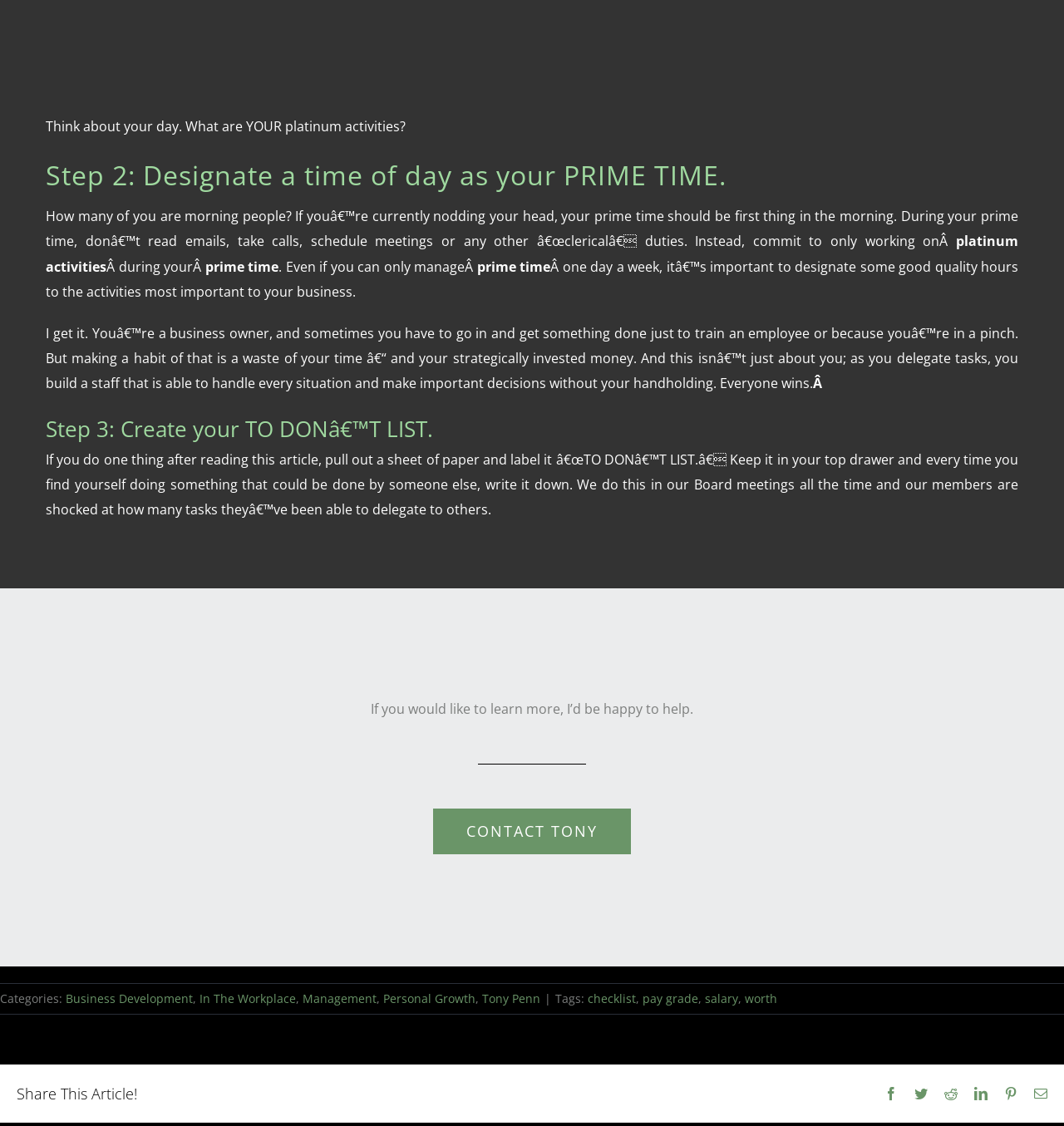Find the bounding box of the web element that fits this description: "In The Workplace".

[0.188, 0.88, 0.278, 0.894]